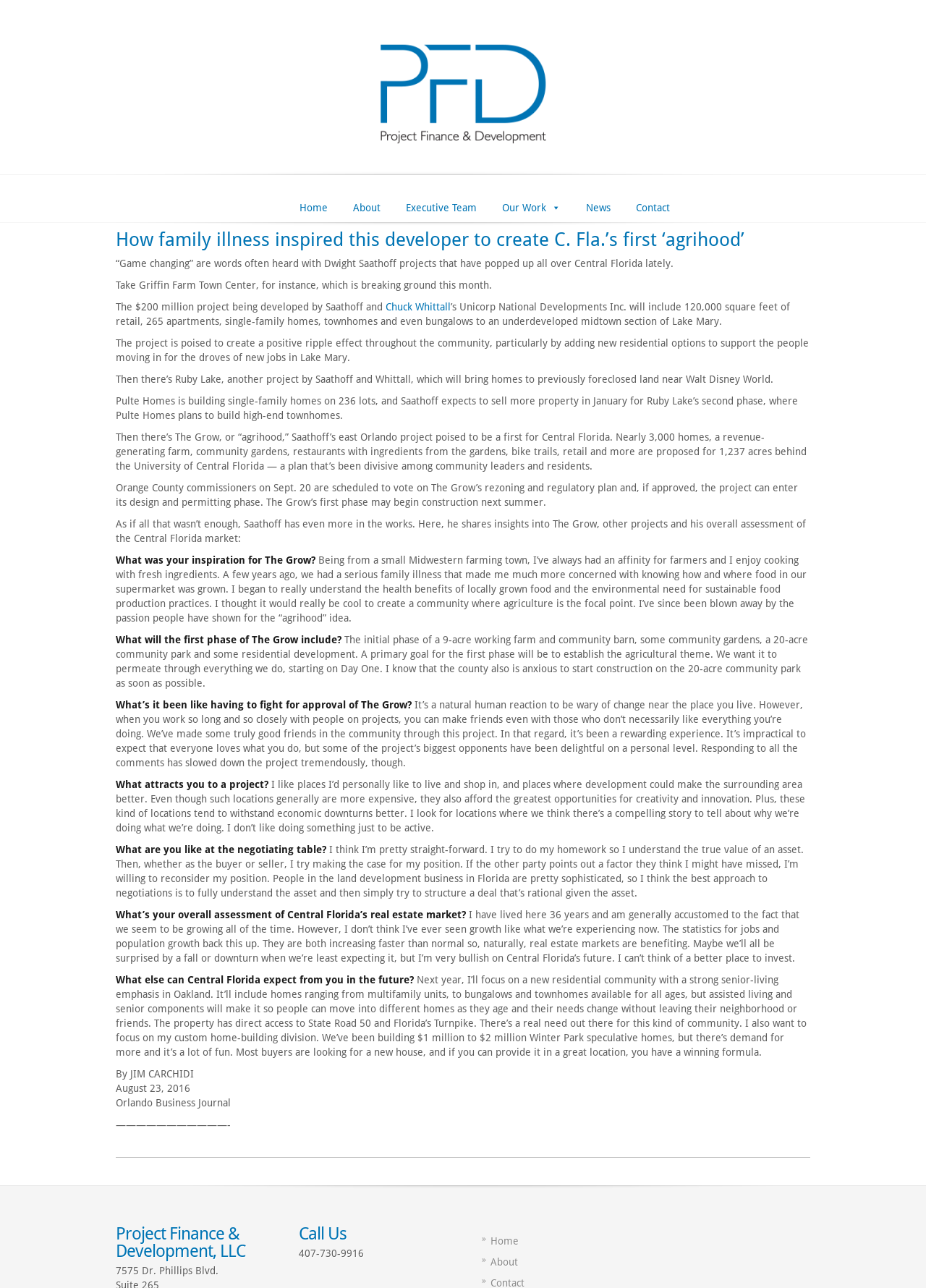How many acres is The Grow project proposed for?
Respond with a short answer, either a single word or a phrase, based on the image.

1,237 acres